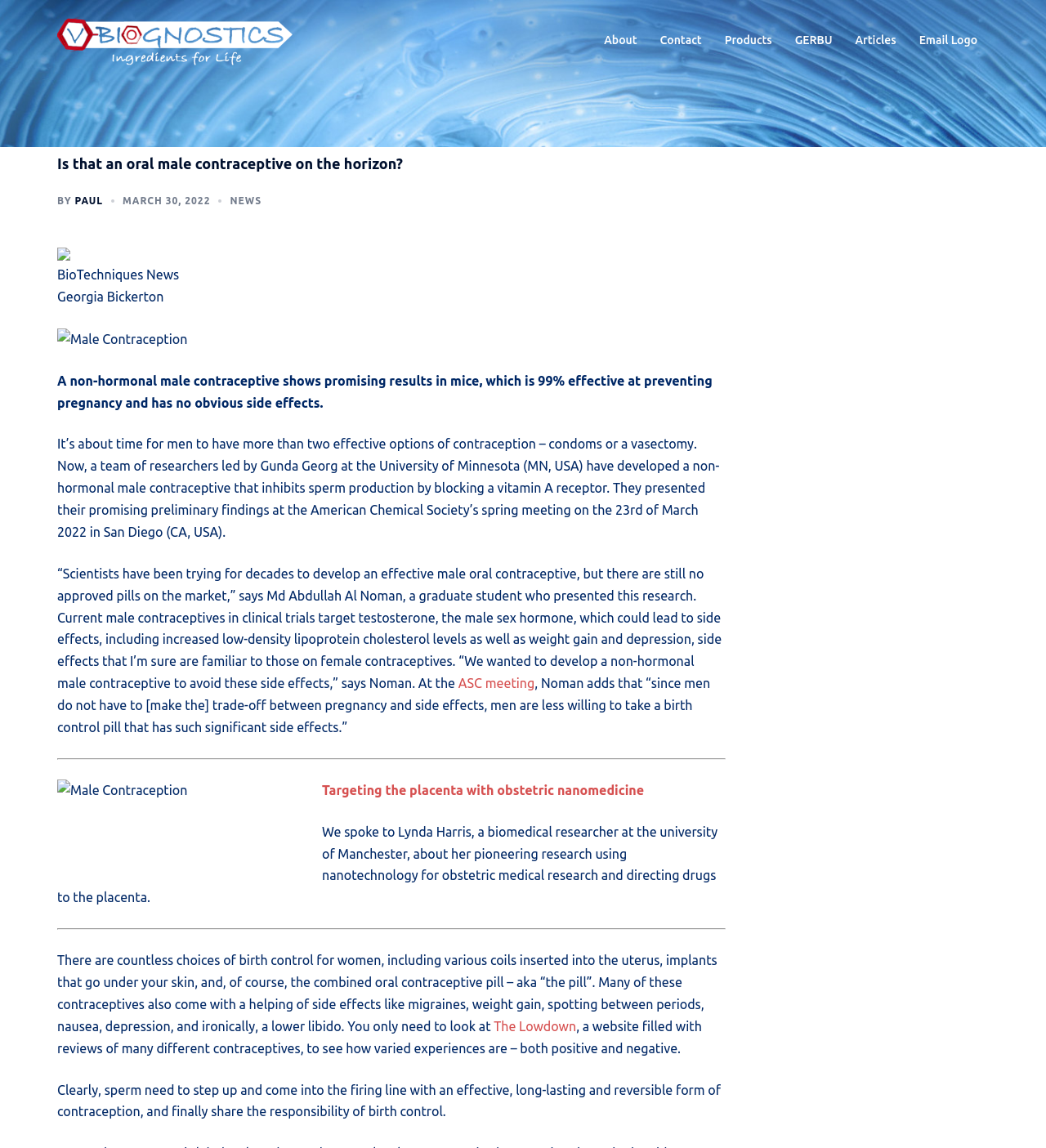What is the name of the university where Lynda Harris is a biomedical researcher?
Using the screenshot, give a one-word or short phrase answer.

University of Manchester